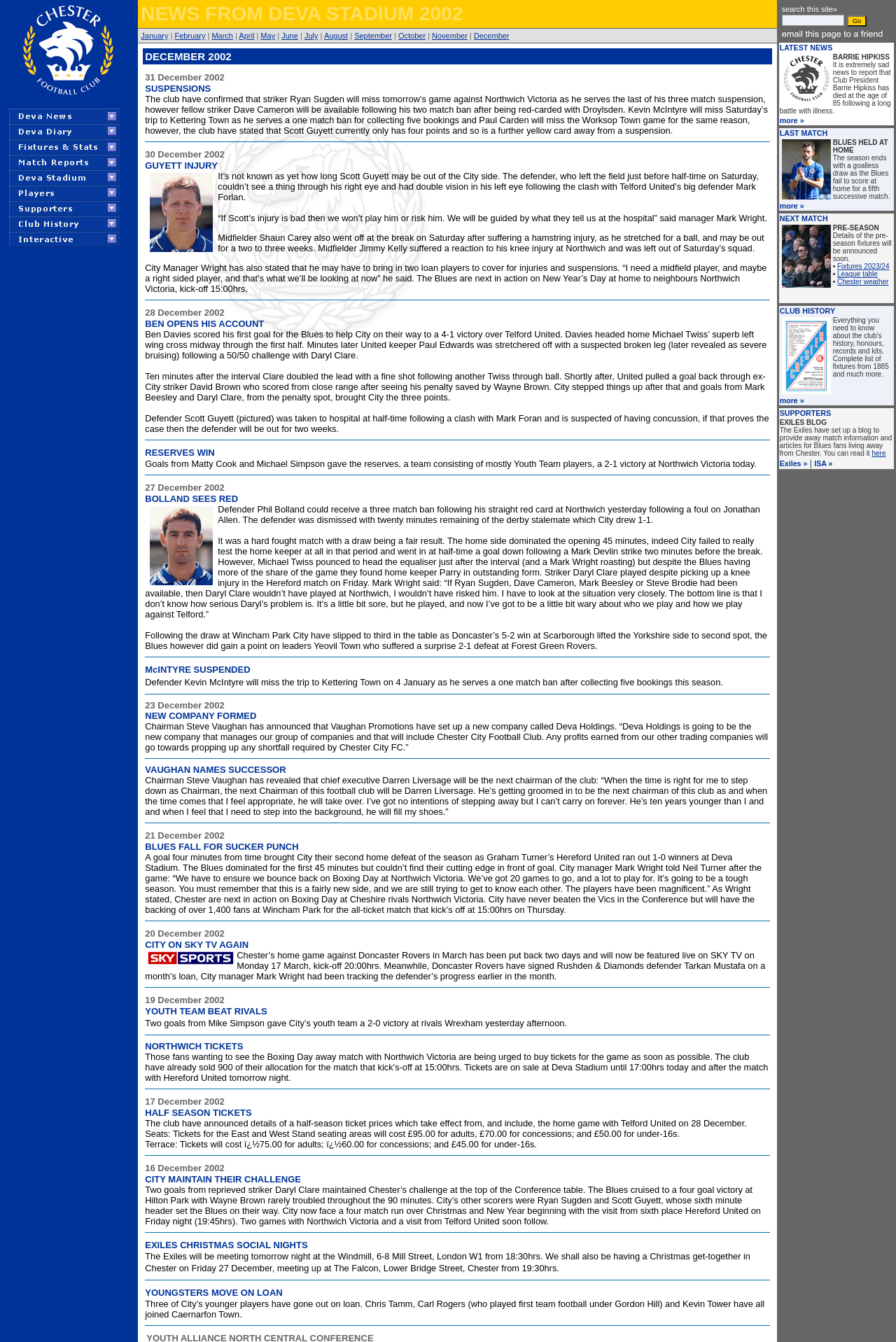How many links are in the top navigation bar?
Please answer the question with a detailed response using the information from the screenshot.

I counted the number of links in the top navigation bar, which are 'DEVA NEWS', 'DEVA DIARY', 'FIXTURES AND STATS', 'MATCH REPORTS', 'DEVA STADIUM', 'PLAYERS', 'EXILES, ISA, TRAVEL GUIDE', 'CLUB HISTORY', 'WALLPAPER, LINKS, SITE MAP', and 'Back Home'.